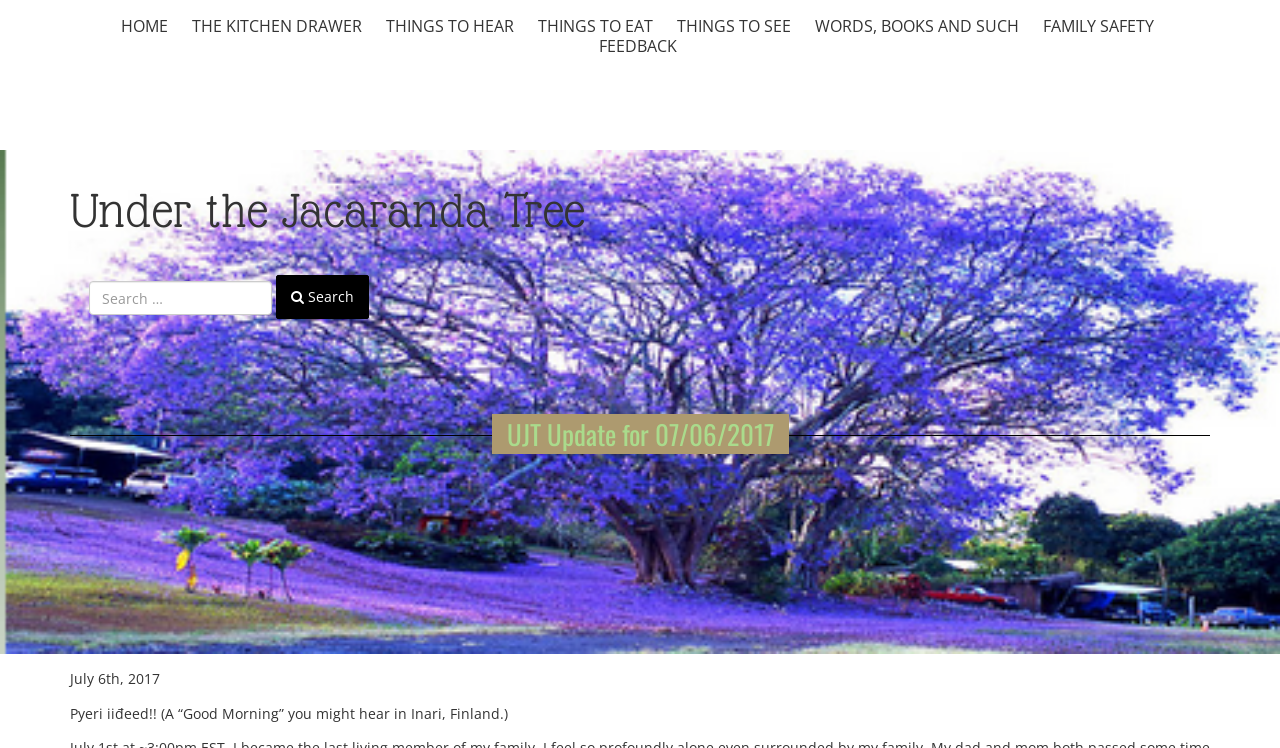Answer in one word or a short phrase: 
What is the date mentioned on the page?

July 6th, 2017